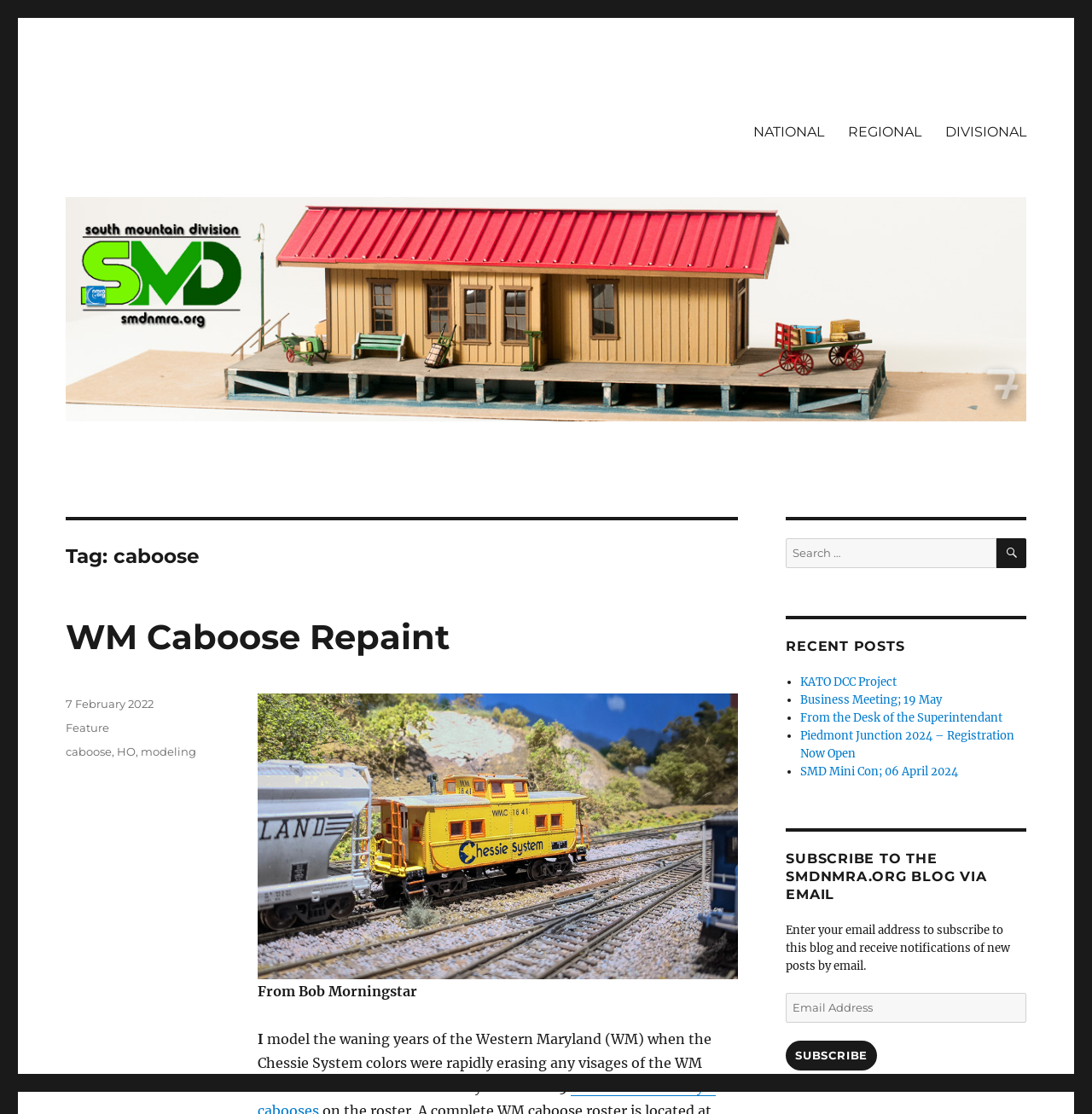Please specify the bounding box coordinates of the clickable region necessary for completing the following instruction: "Search for something". The coordinates must consist of four float numbers between 0 and 1, i.e., [left, top, right, bottom].

[0.912, 0.483, 0.94, 0.51]